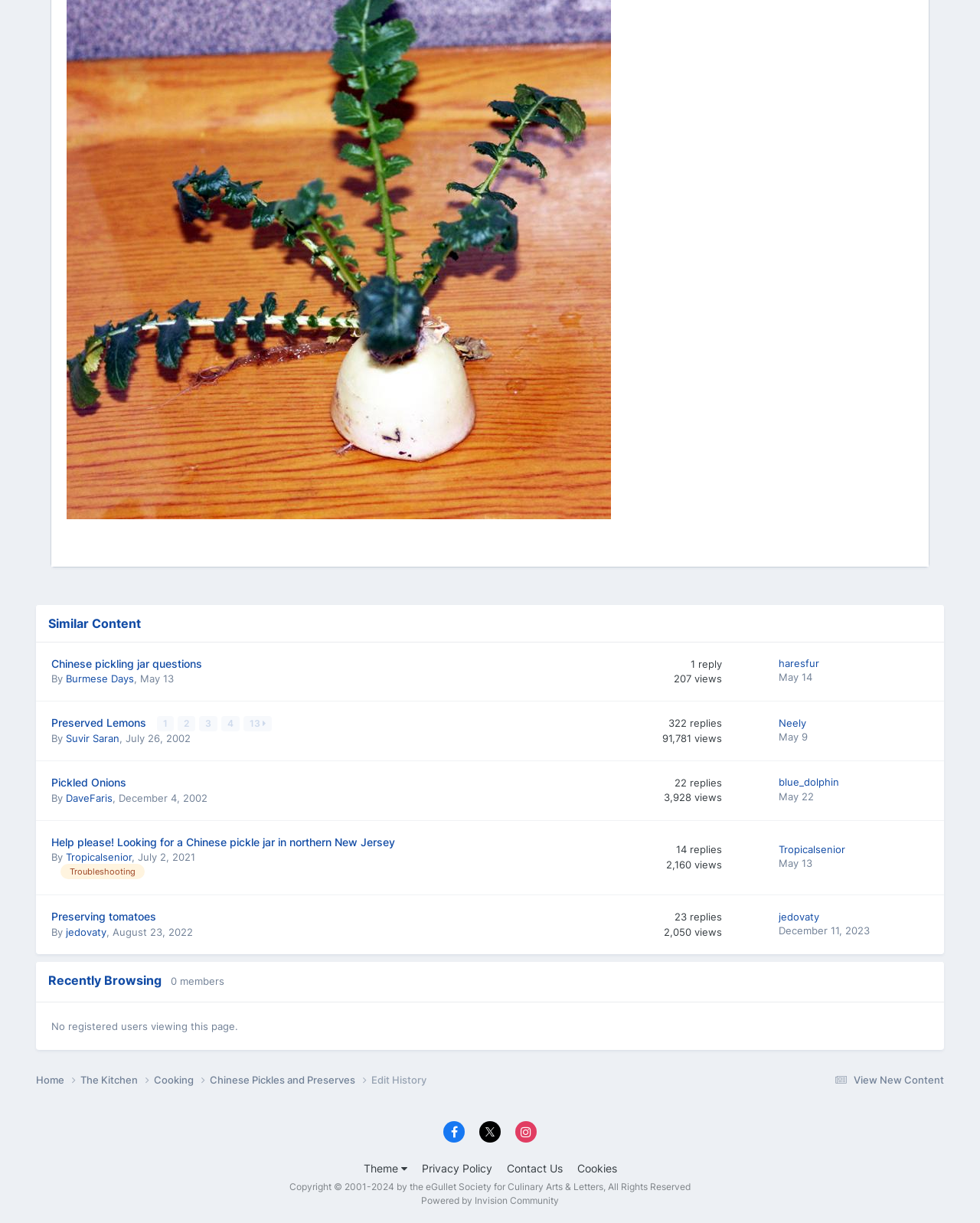What is the topic of the first heading?
Please ensure your answer is as detailed and informative as possible.

The first heading on the webpage is 'Similar Content', which suggests that the webpage is showing related content to the user.